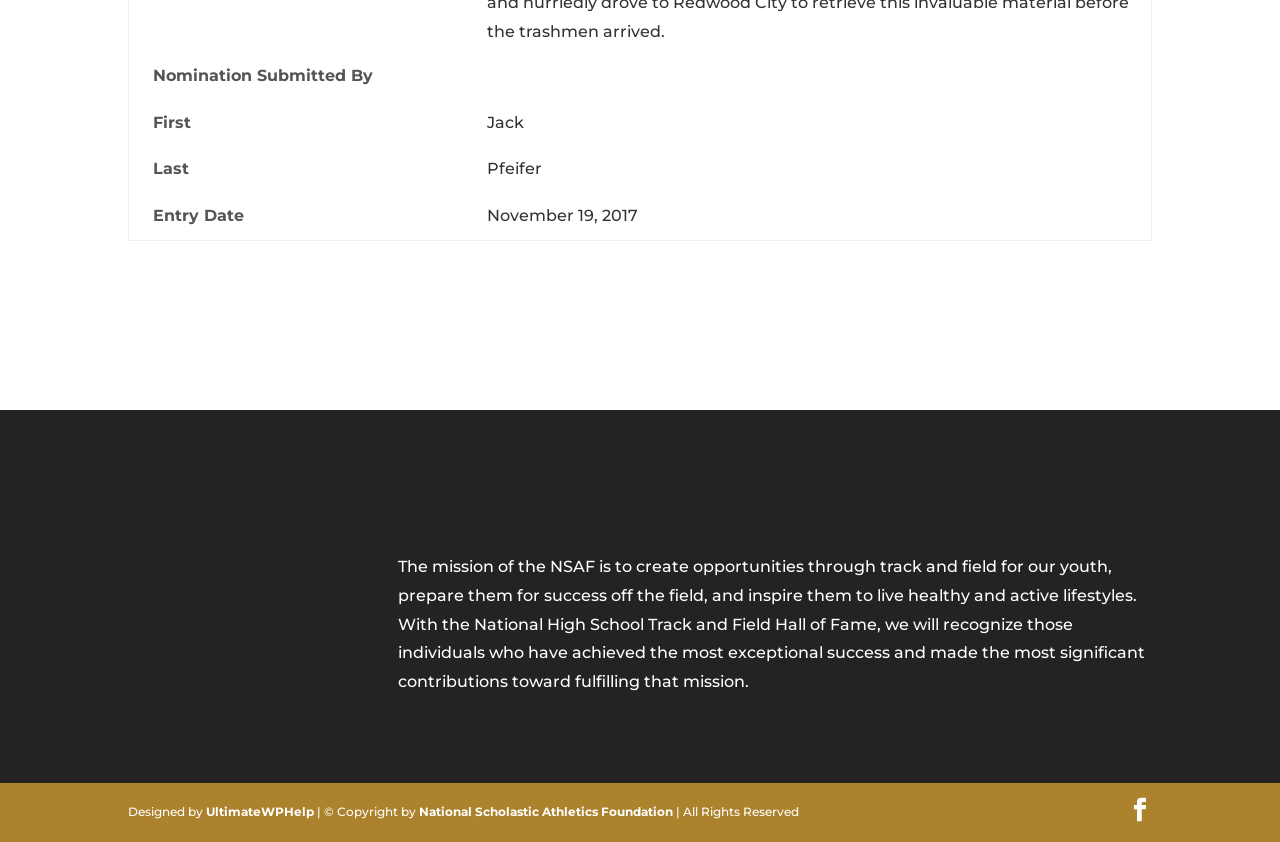Using the description "Facebook", predict the bounding box of the relevant HTML element.

[0.881, 0.948, 0.9, 0.982]